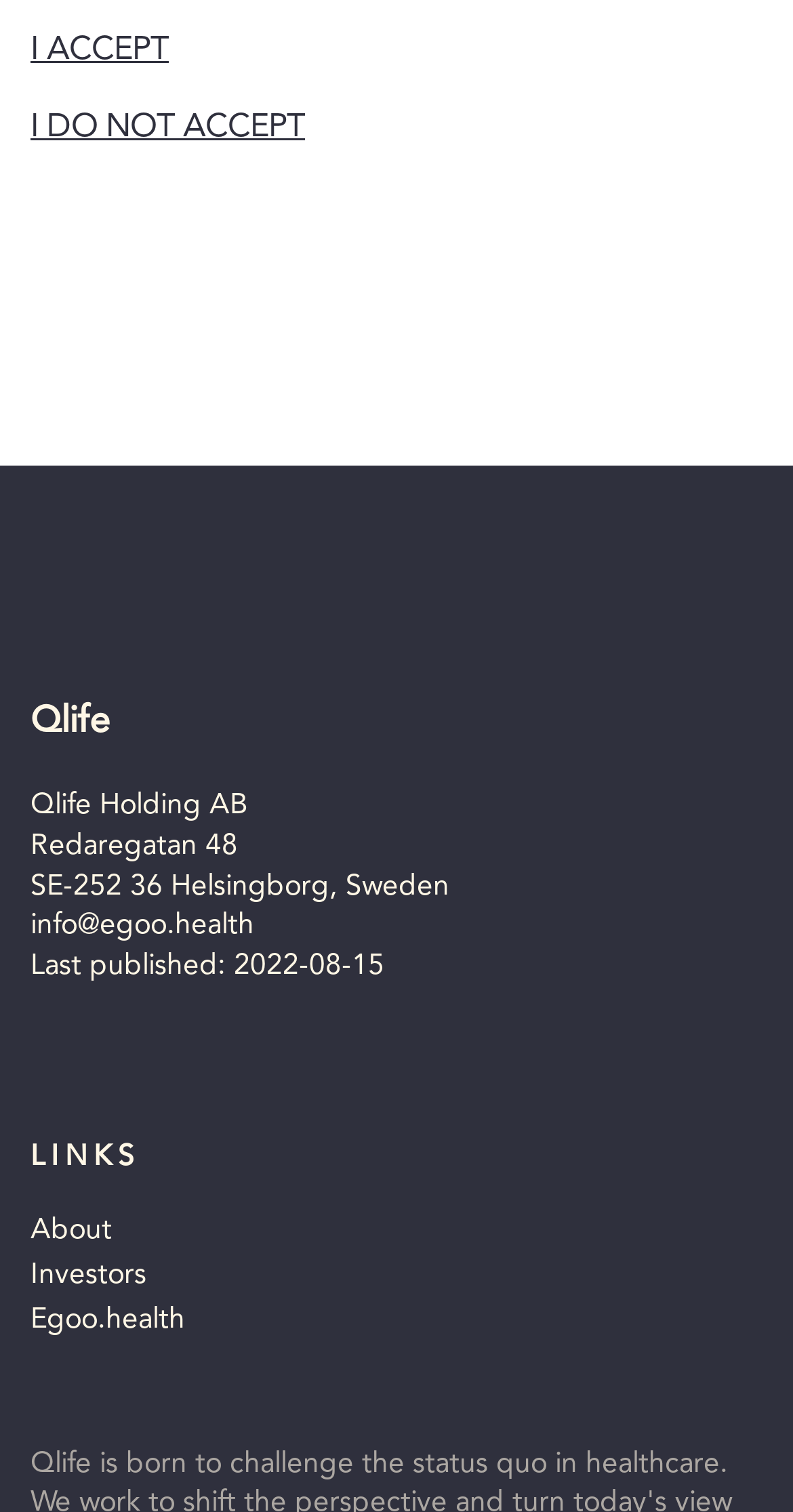Please answer the following question using a single word or phrase: 
When was the webpage last published?

2022-08-15